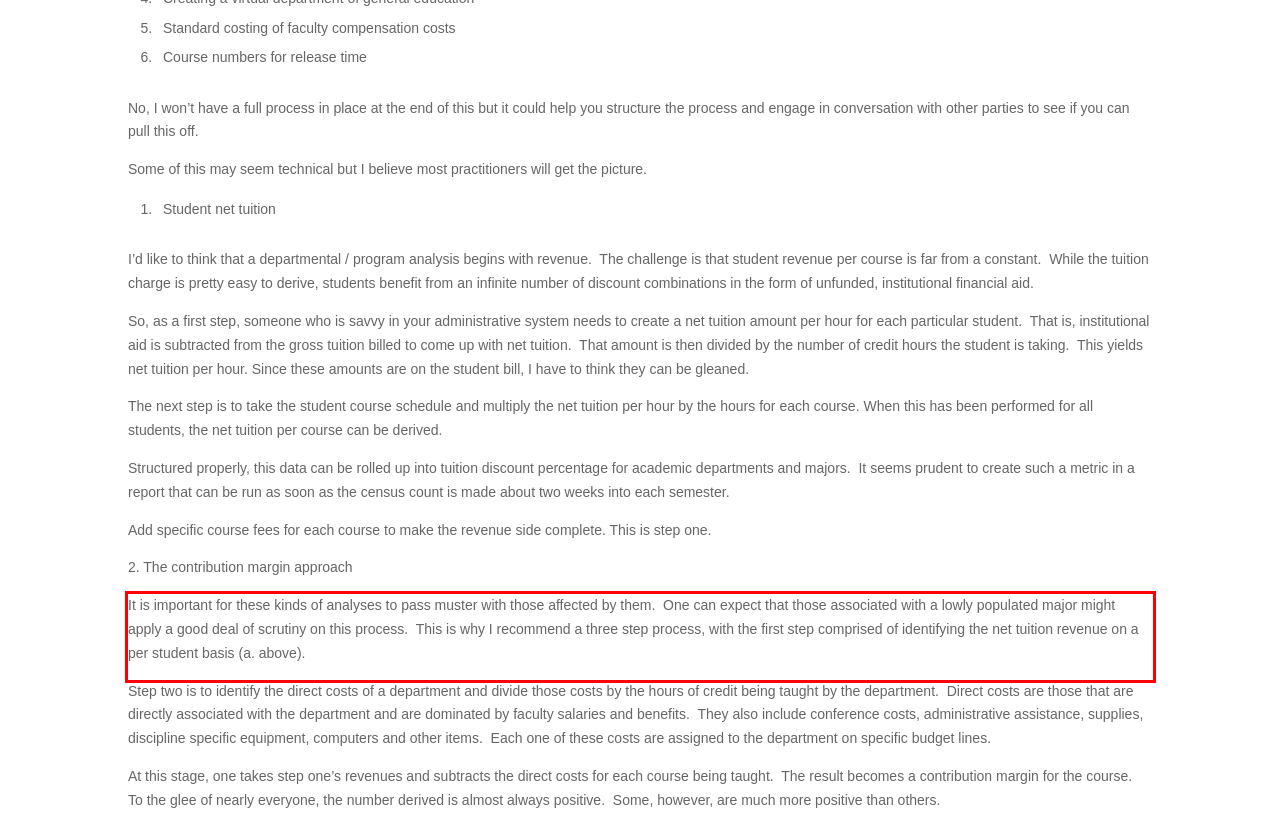Given a webpage screenshot, locate the red bounding box and extract the text content found inside it.

It is important for these kinds of analyses to pass muster with those affected by them. One can expect that those associated with a lowly populated major might apply a good deal of scrutiny on this process. This is why I recommend a three step process, with the first step comprised of identifying the net tuition revenue on a per student basis (a. above).